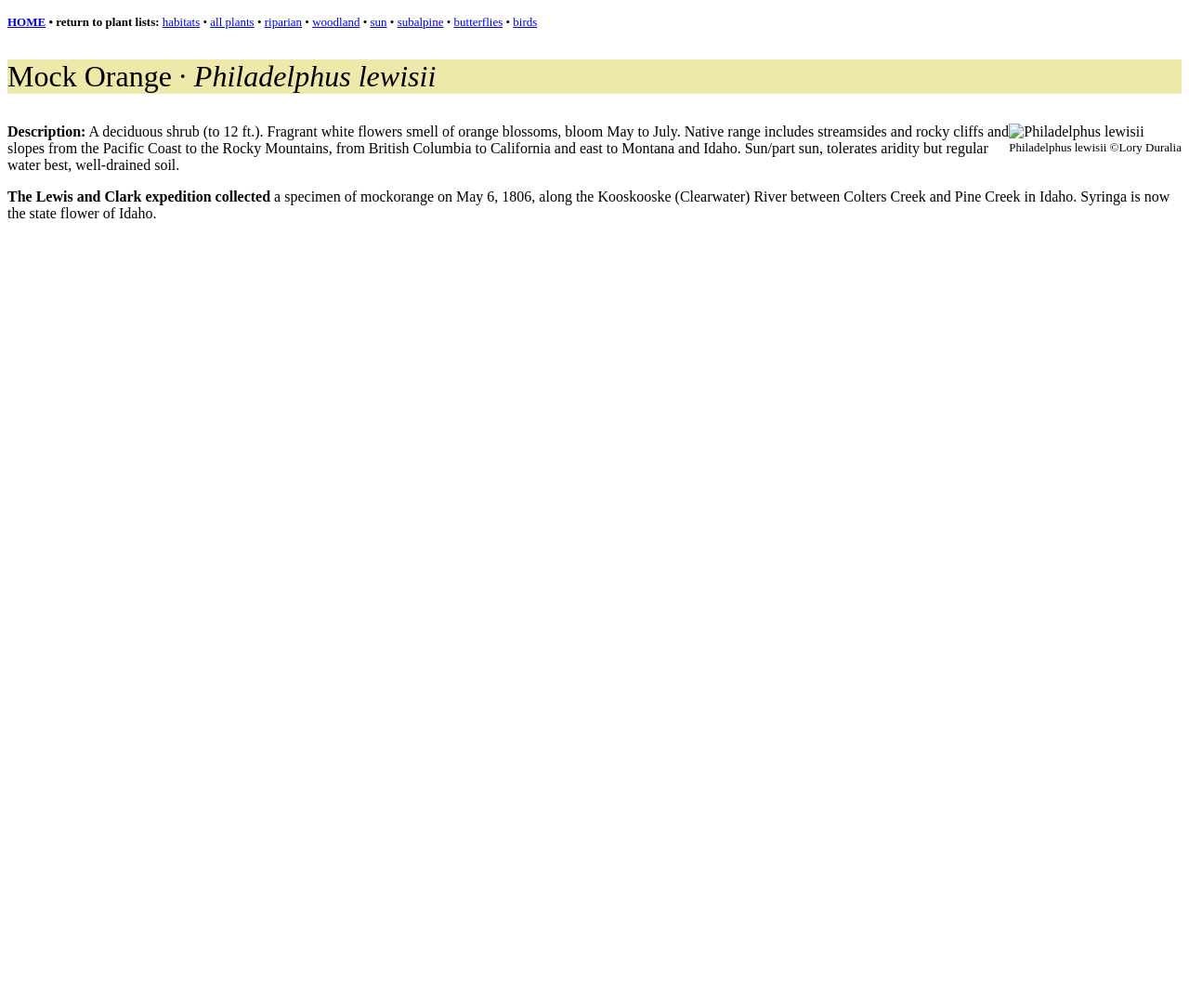What is the state flower of Idaho?
Refer to the image and respond with a one-word or short-phrase answer.

Syringa